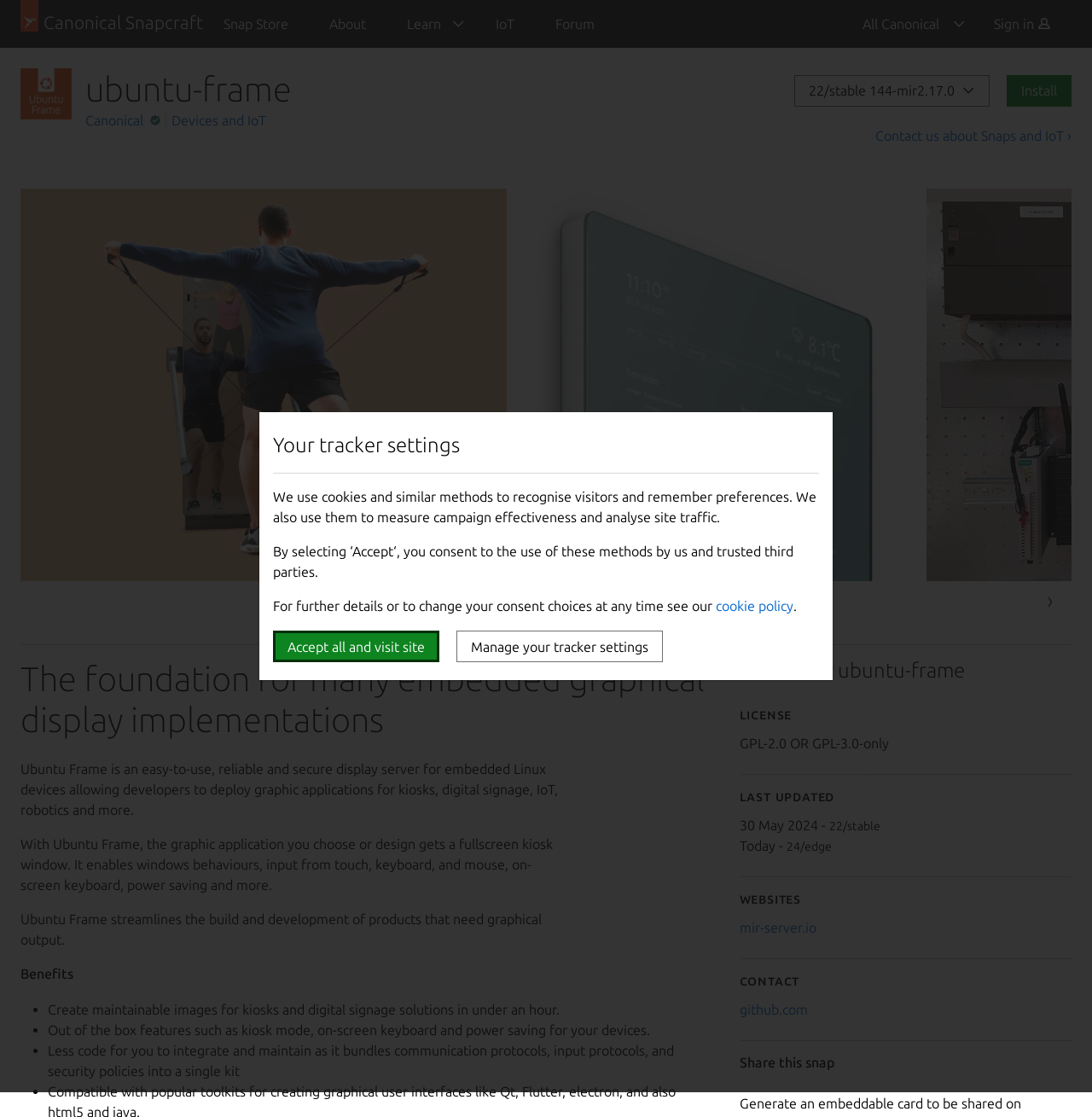Highlight the bounding box coordinates of the region I should click on to meet the following instruction: "Contact us about Snaps and IoT".

[0.802, 0.115, 0.981, 0.128]